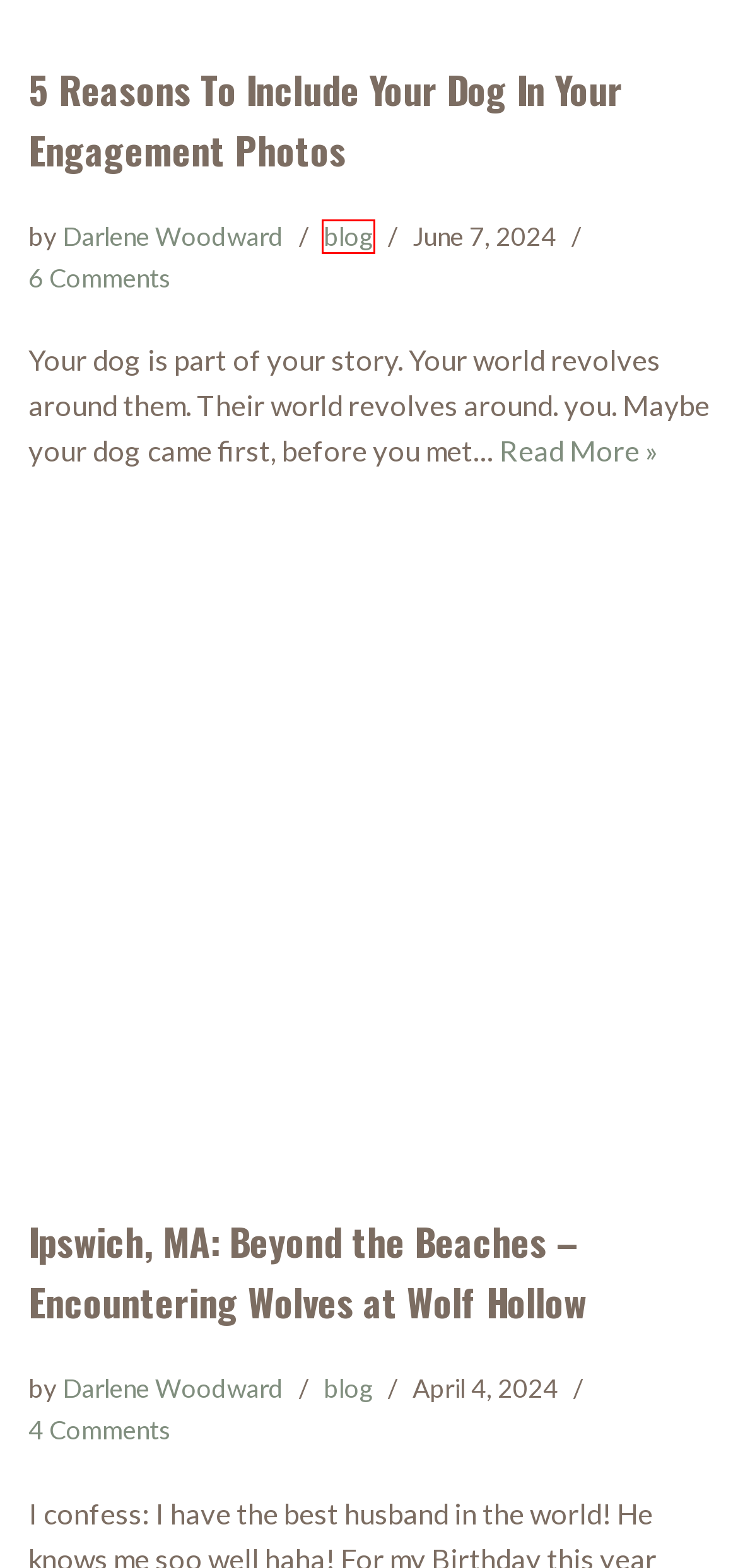Please examine the screenshot provided, which contains a red bounding box around a UI element. Select the webpage description that most accurately describes the new page displayed after clicking the highlighted element. Here are the candidates:
A. Privacy Policy | Pant the Town
B. Ipswich, MA: Beyond the Beaches - Encountering Wolves at Wolf Hollow
C. Dog Photographer MA, NH and ME | Pant the Town Photography
D. Contact | Pant the Town Pet Photography
E. blog Archives | Pant the Town
F. A Heartwarming Love Letter From My Soul Dog | Pant the Town
G. Meet Darlene Woodward - MA and NH Dog Photographer
H. 5 Reasons To Include Your Dog In Your Engagement Photos

E